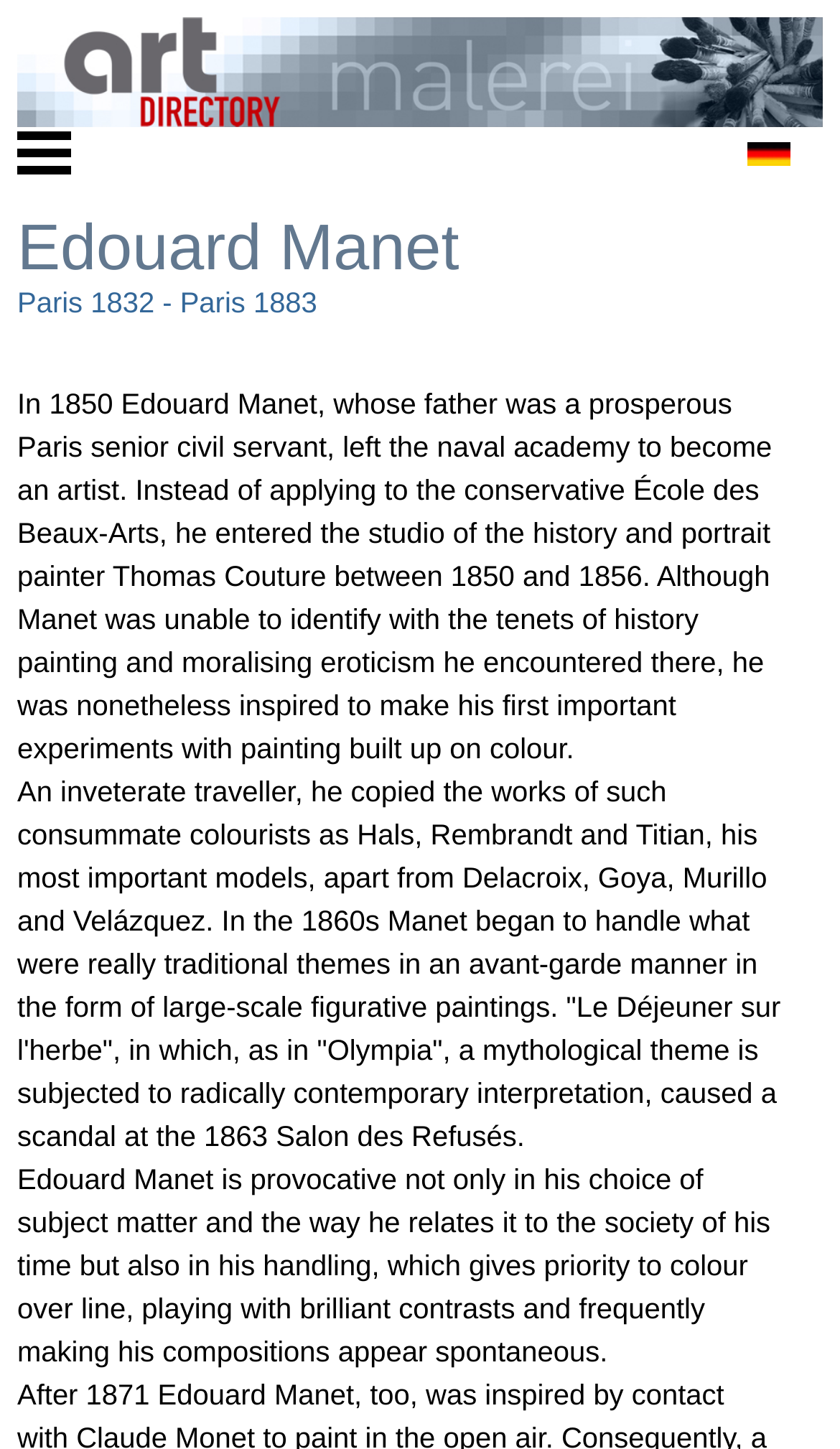Who was Edouard Manet's father?
Please answer the question with a single word or phrase, referencing the image.

A prosperous Paris senior civil servant